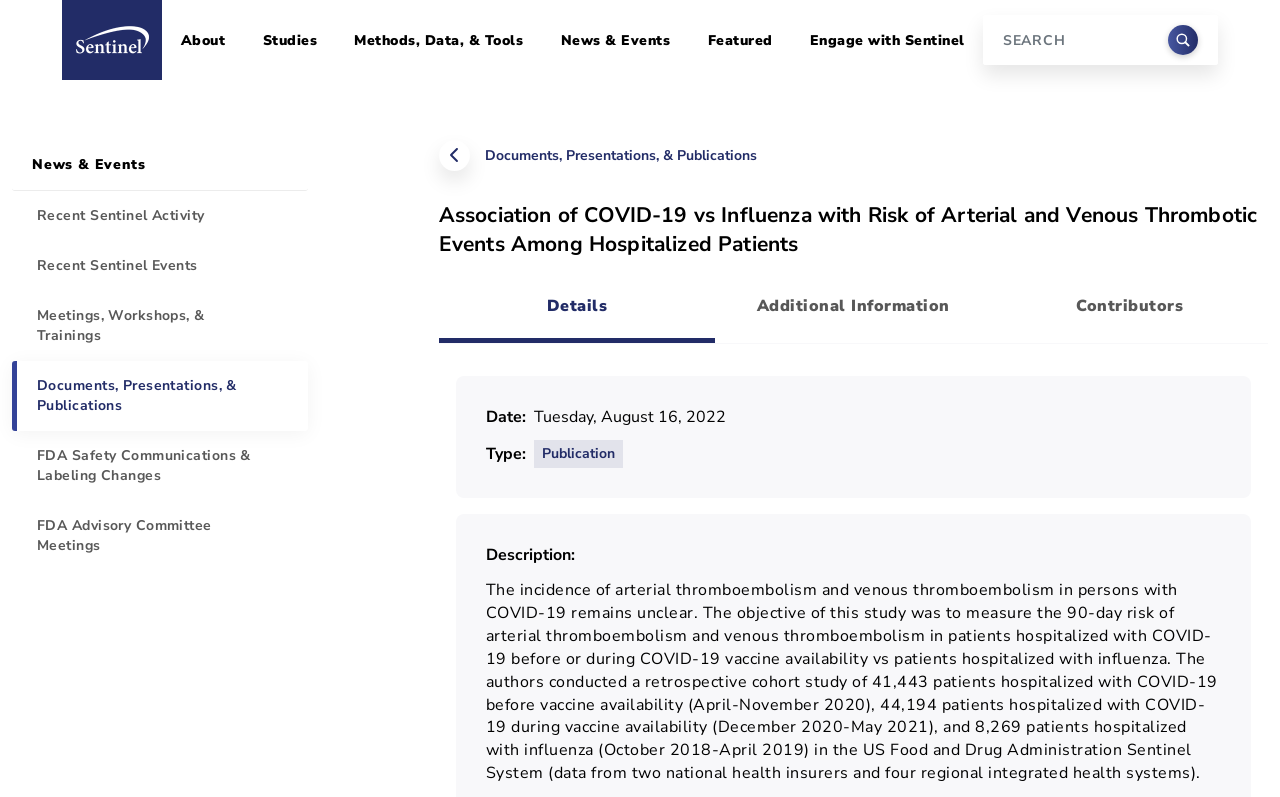Based on the provided description, "Additional Information", find the bounding box of the corresponding UI element in the screenshot.

[0.559, 0.338, 0.775, 0.43]